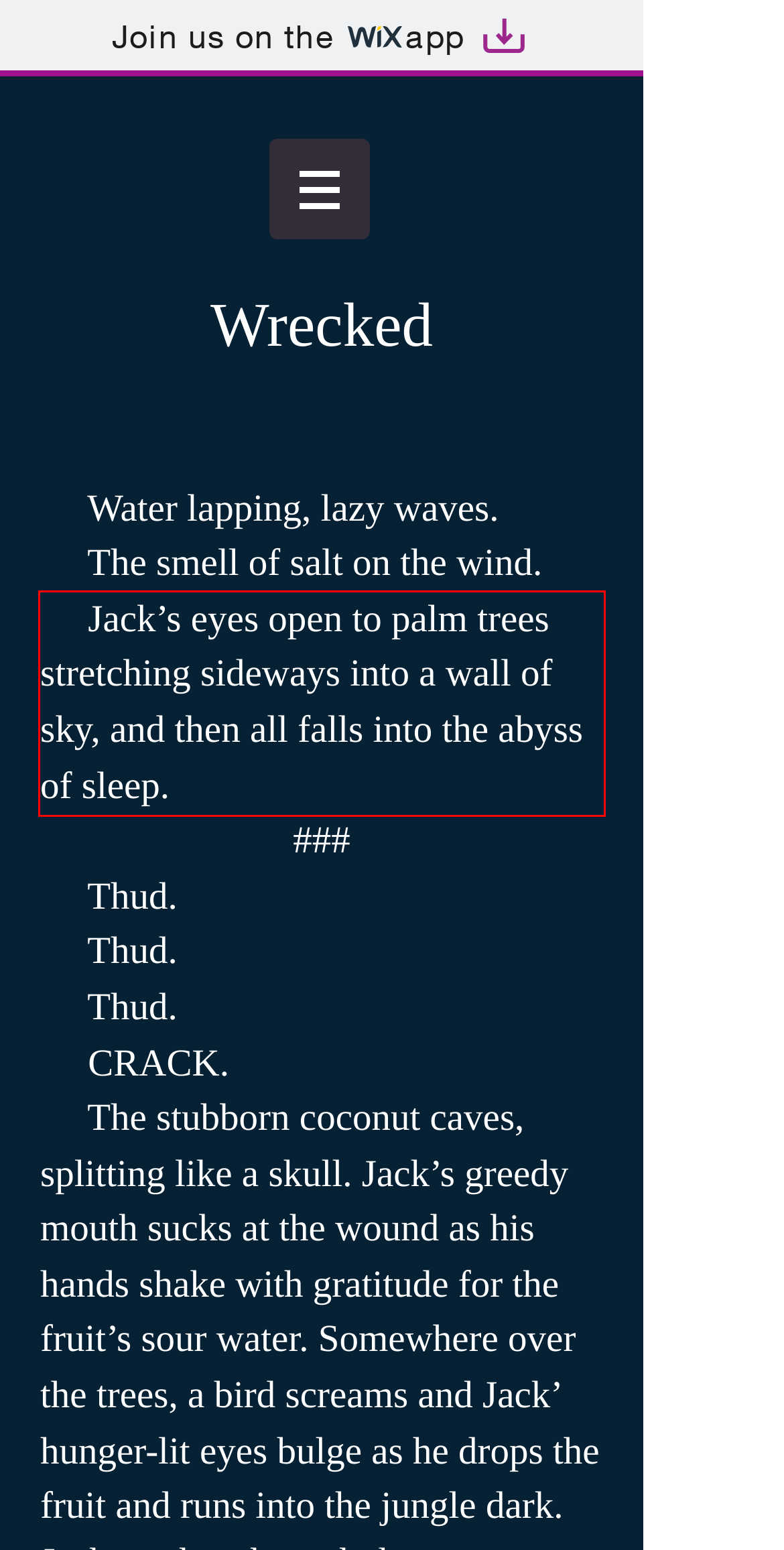Observe the screenshot of the webpage, locate the red bounding box, and extract the text content within it.

Jack’s eyes open to palm trees stretching sideways into a wall of sky, and then all falls into the abyss of sleep.